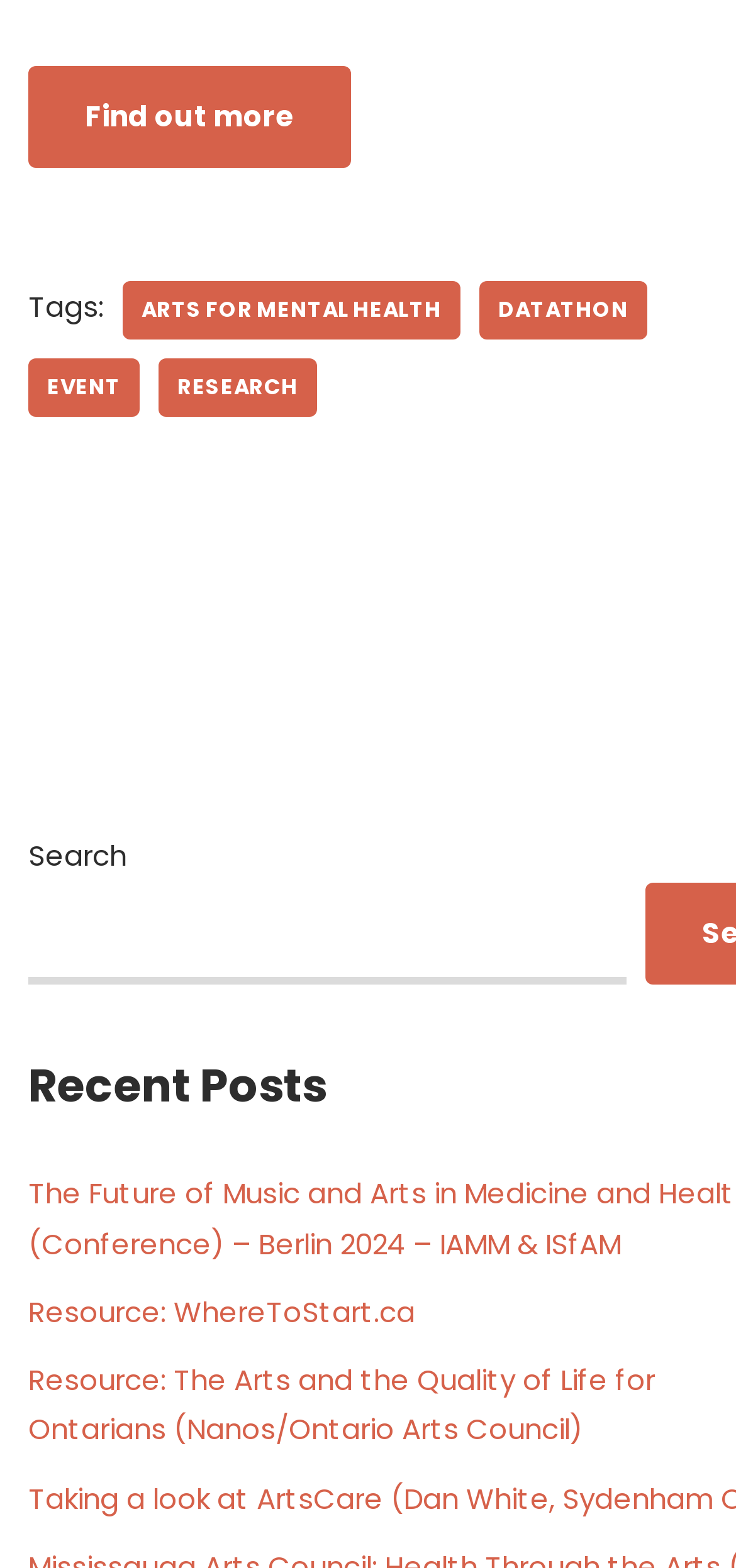Determine the bounding box coordinates for the clickable element to execute this instruction: "Visit the Resource: WhereToStart.ca". Provide the coordinates as four float numbers between 0 and 1, i.e., [left, top, right, bottom].

[0.038, 0.824, 0.564, 0.849]